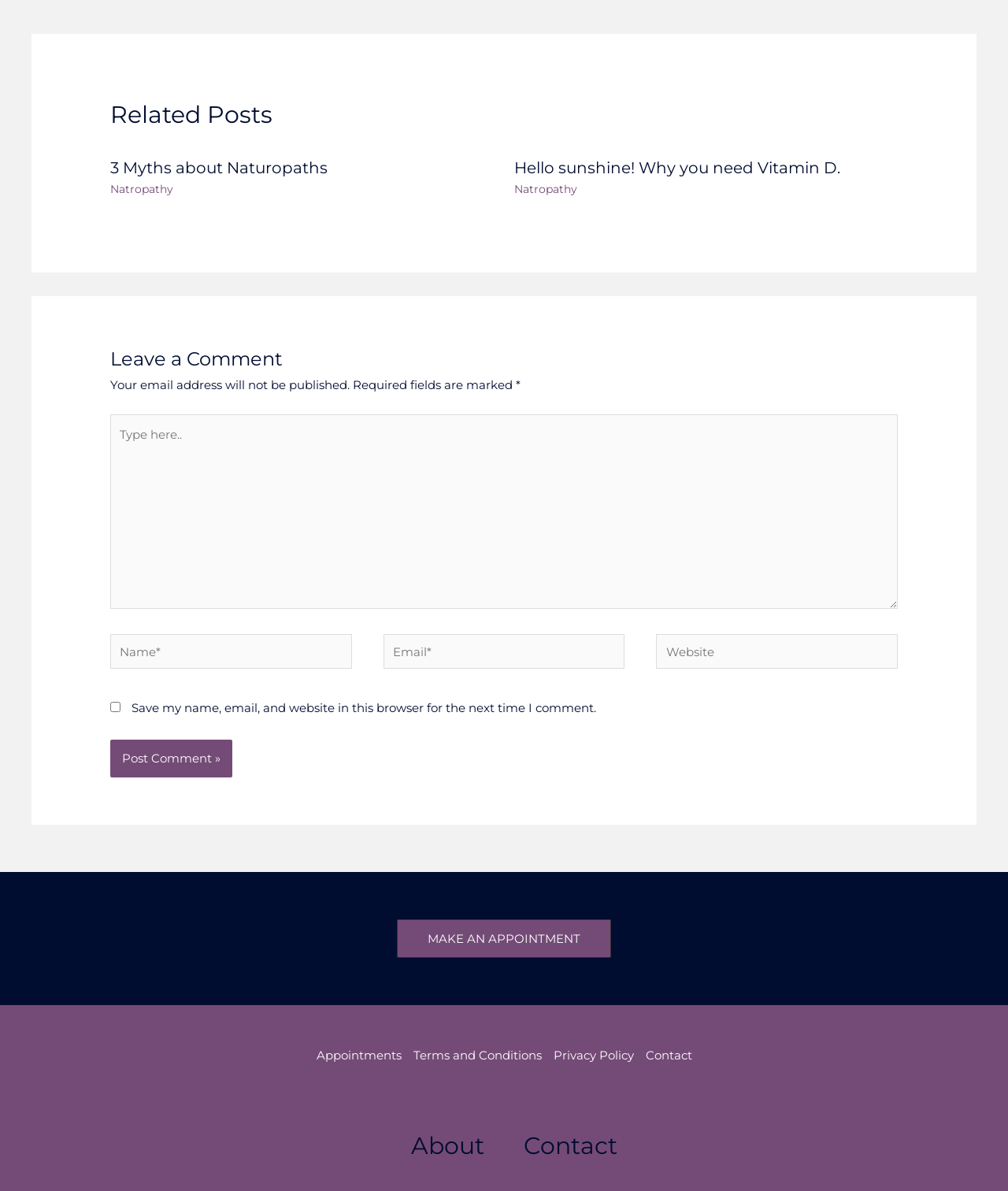Locate the bounding box coordinates of the clickable element to fulfill the following instruction: "Click on the 'MAKE AN APPOINTMENT' link". Provide the coordinates as four float numbers between 0 and 1 in the format [left, top, right, bottom].

[0.394, 0.772, 0.606, 0.804]